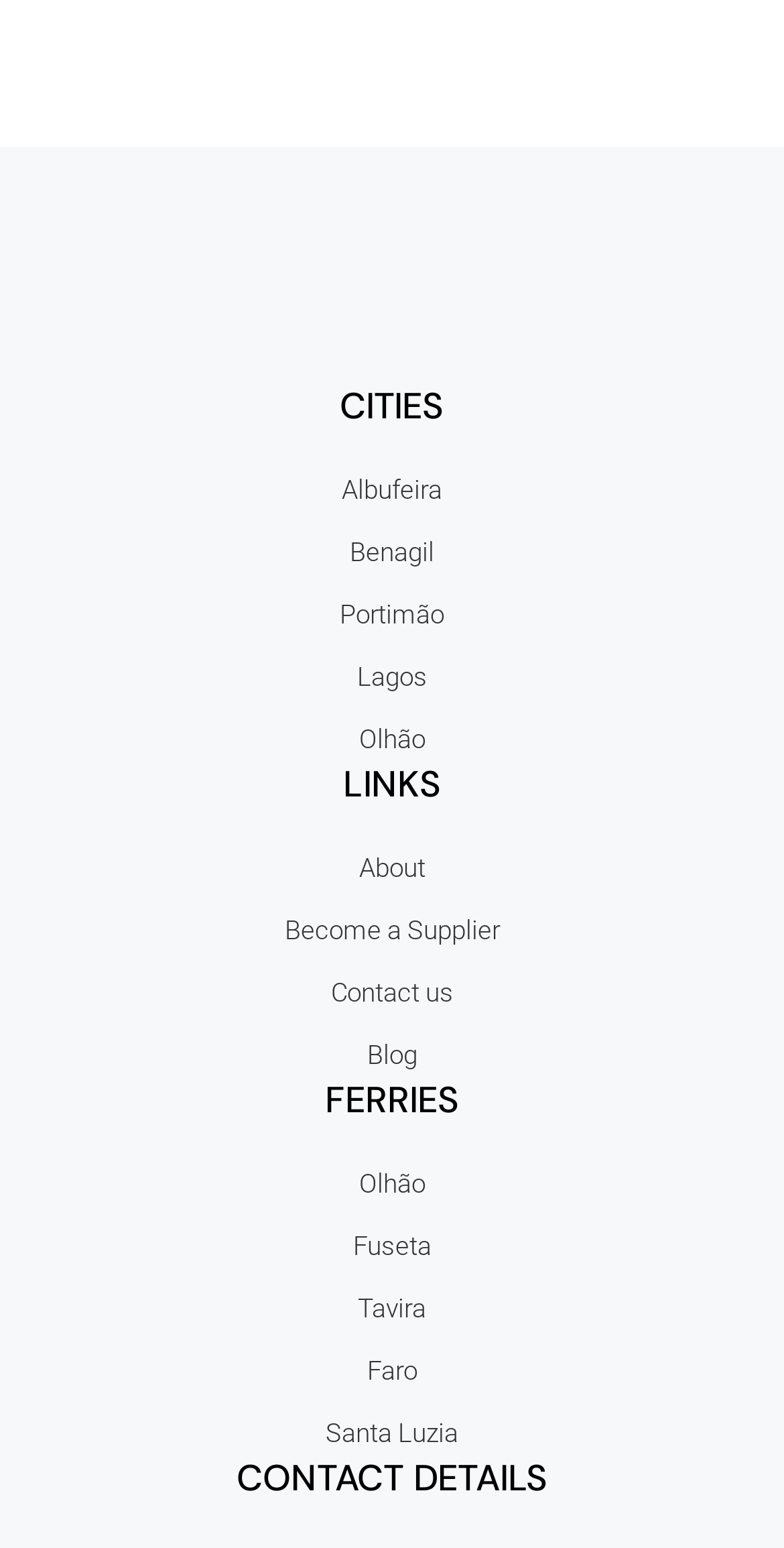Locate the bounding box coordinates of the element that should be clicked to fulfill the instruction: "Read the blog".

[0.026, 0.665, 0.974, 0.698]